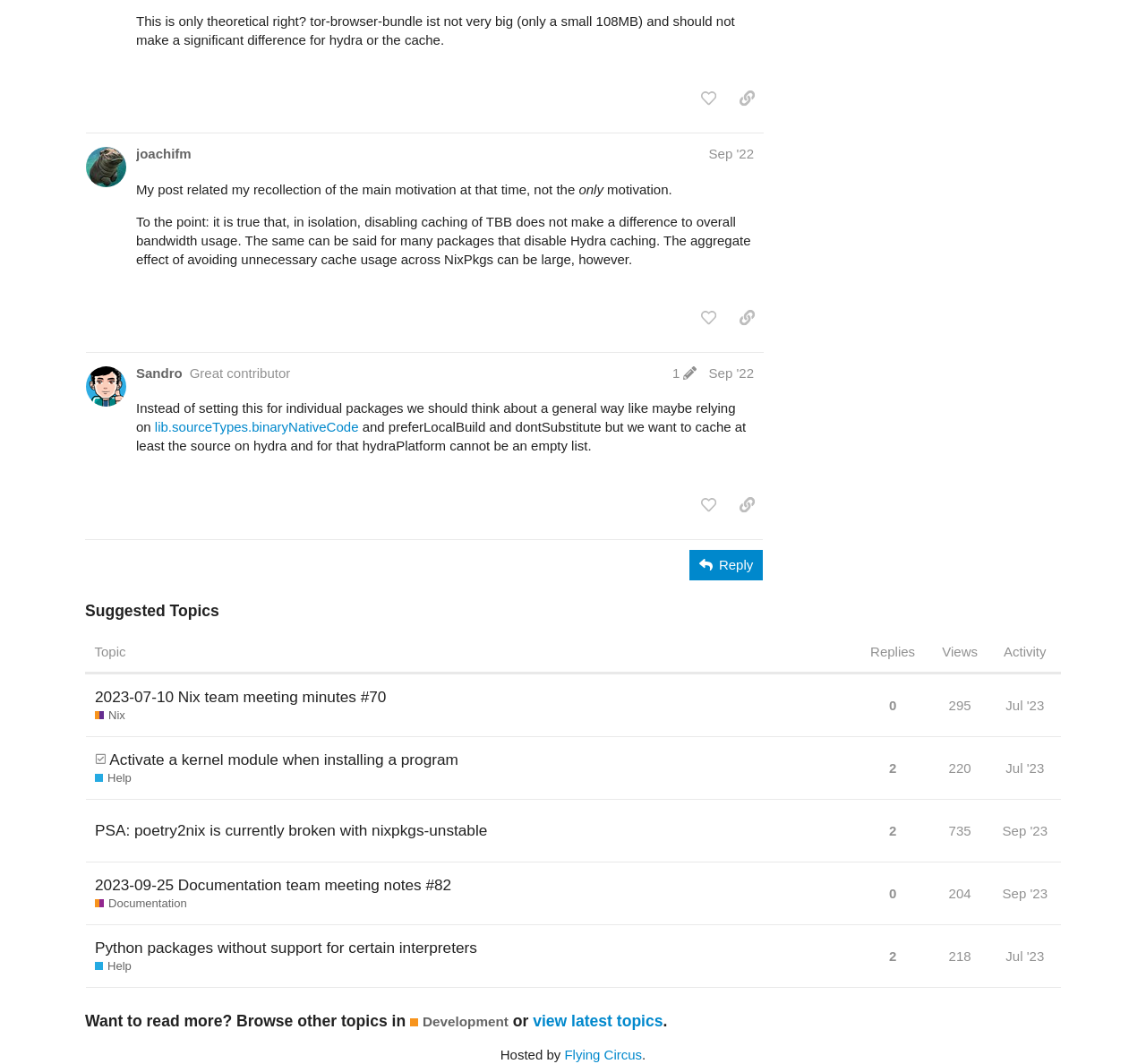Using the description "info@mountainmeadowequine.org", predict the bounding box of the relevant HTML element.

None